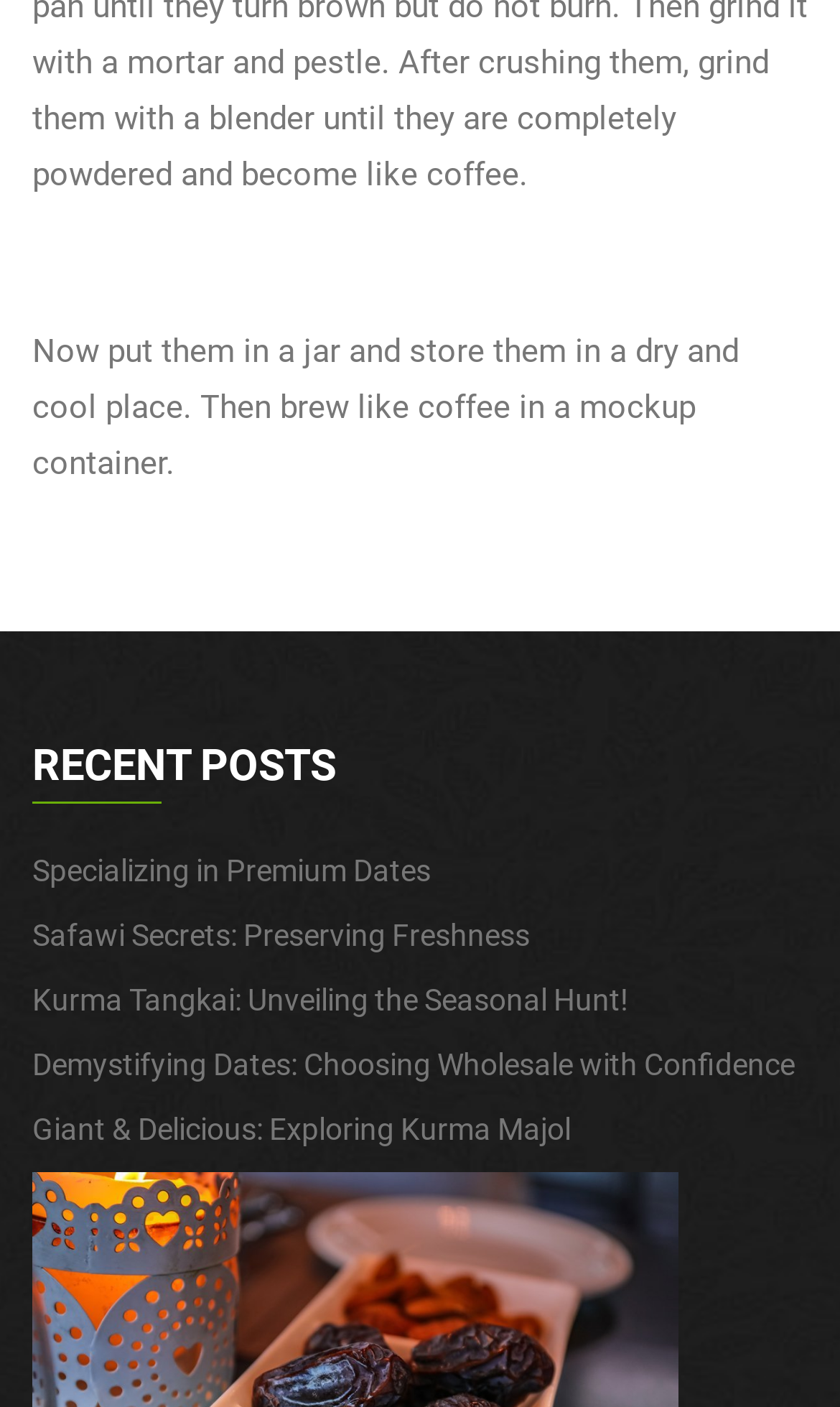What is the vertical position of the 'RECENT POSTS' heading?
Kindly give a detailed and elaborate answer to the question.

The 'RECENT POSTS' heading has a y1 coordinate of 0.525, which is smaller than the y1 coordinates of the link elements below it, indicating that it is positioned above the links.